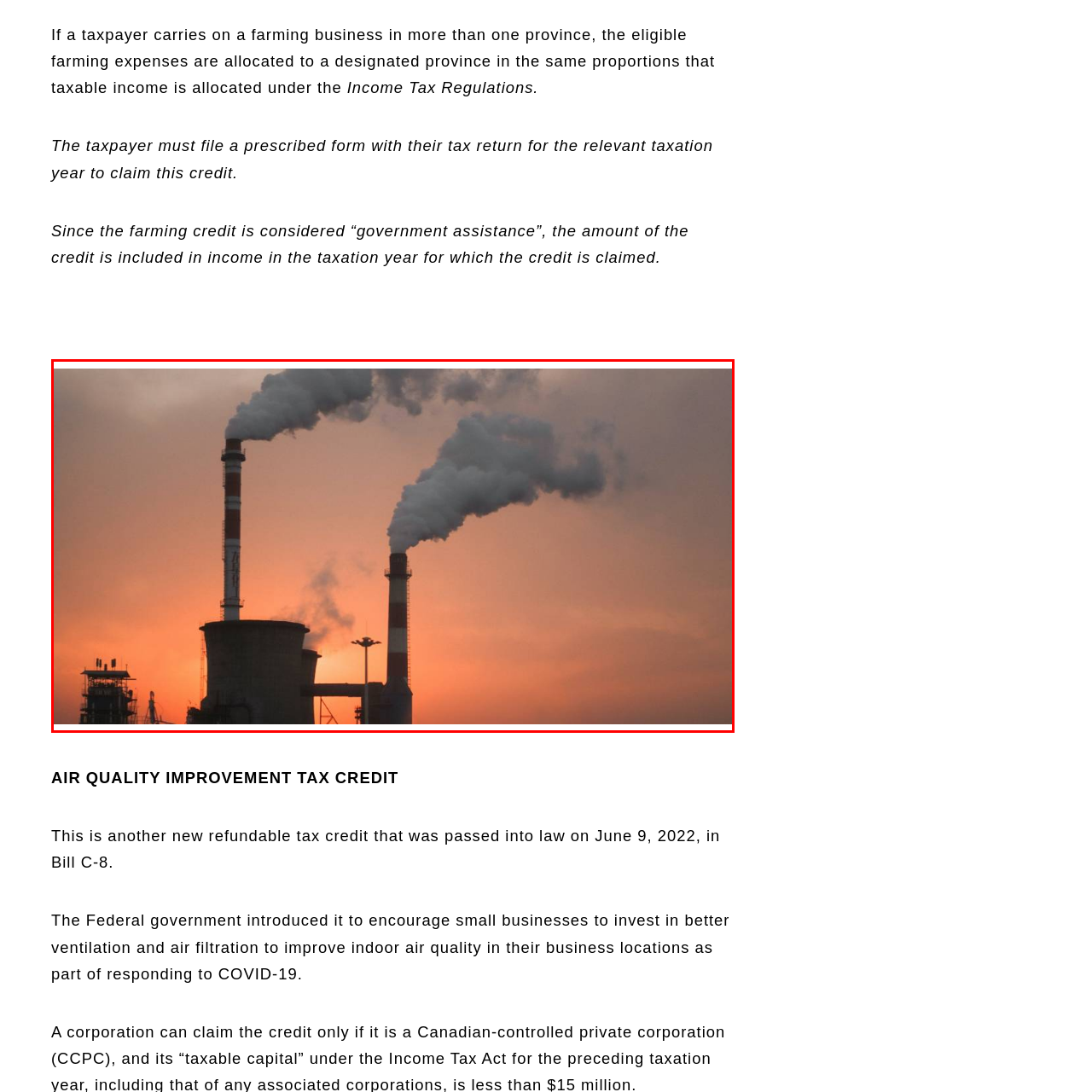Observe the image inside the red bounding box and respond to the question with a single word or phrase:
What is the purpose of the Air Quality Improvement Tax Credit?

To encourage sustainable practices